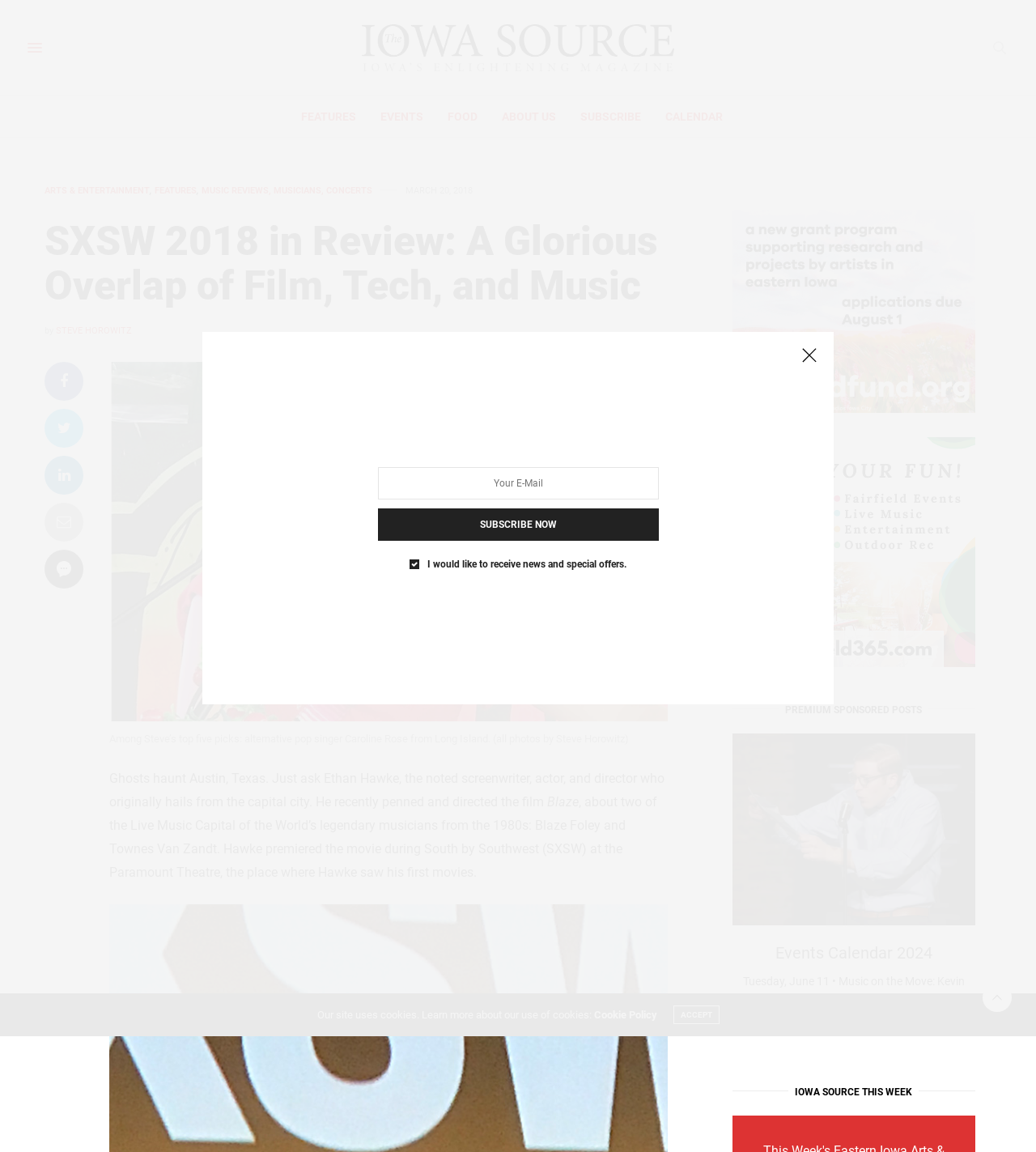Who is the author of the article?
Look at the image and provide a short answer using one word or a phrase.

STEVE HOROWITZ